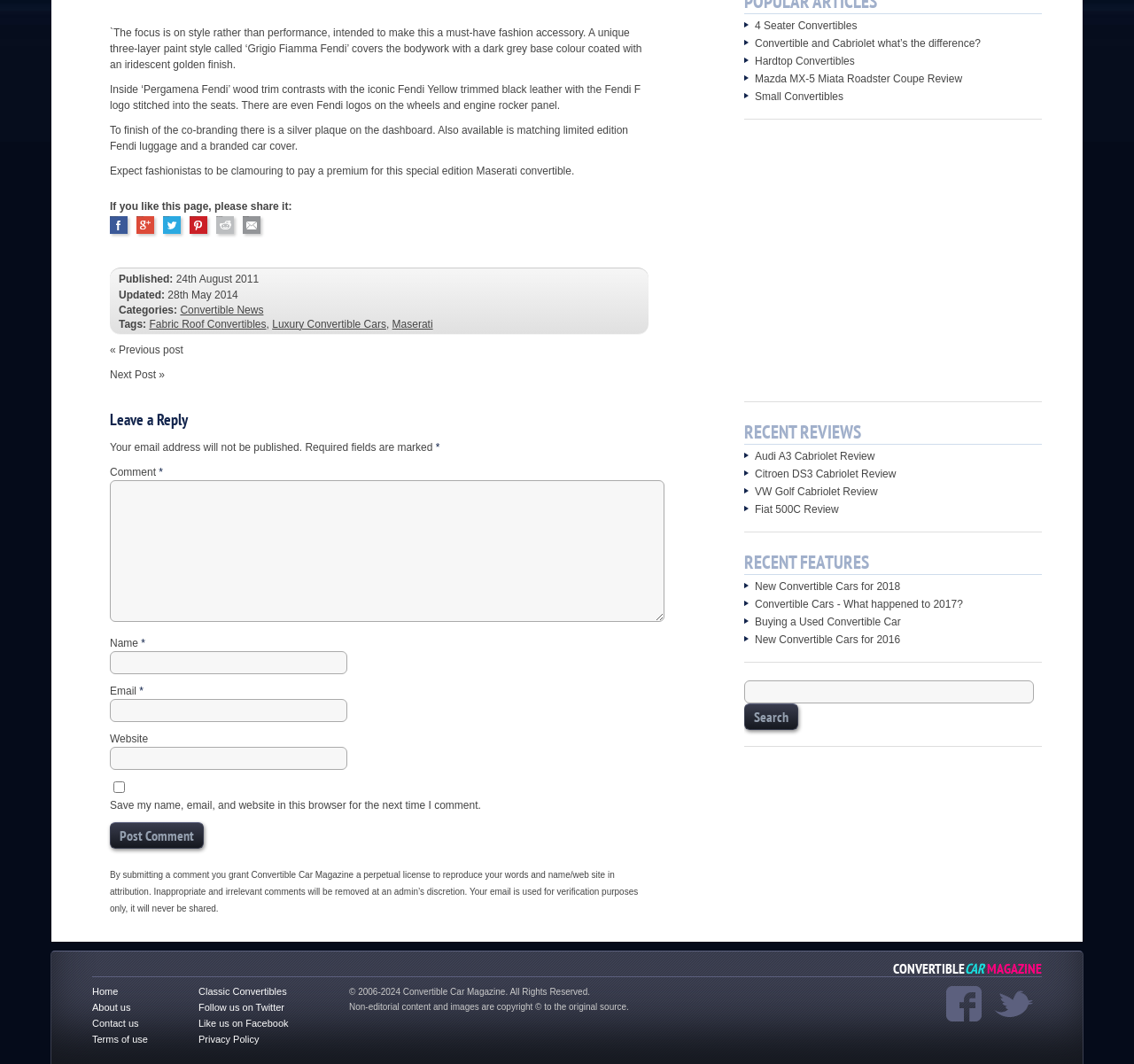Return the bounding box coordinates of the UI element that corresponds to this description: "4 Seater Convertibles". The coordinates must be given as four float numbers in the range of 0 and 1, [left, top, right, bottom].

[0.666, 0.018, 0.756, 0.03]